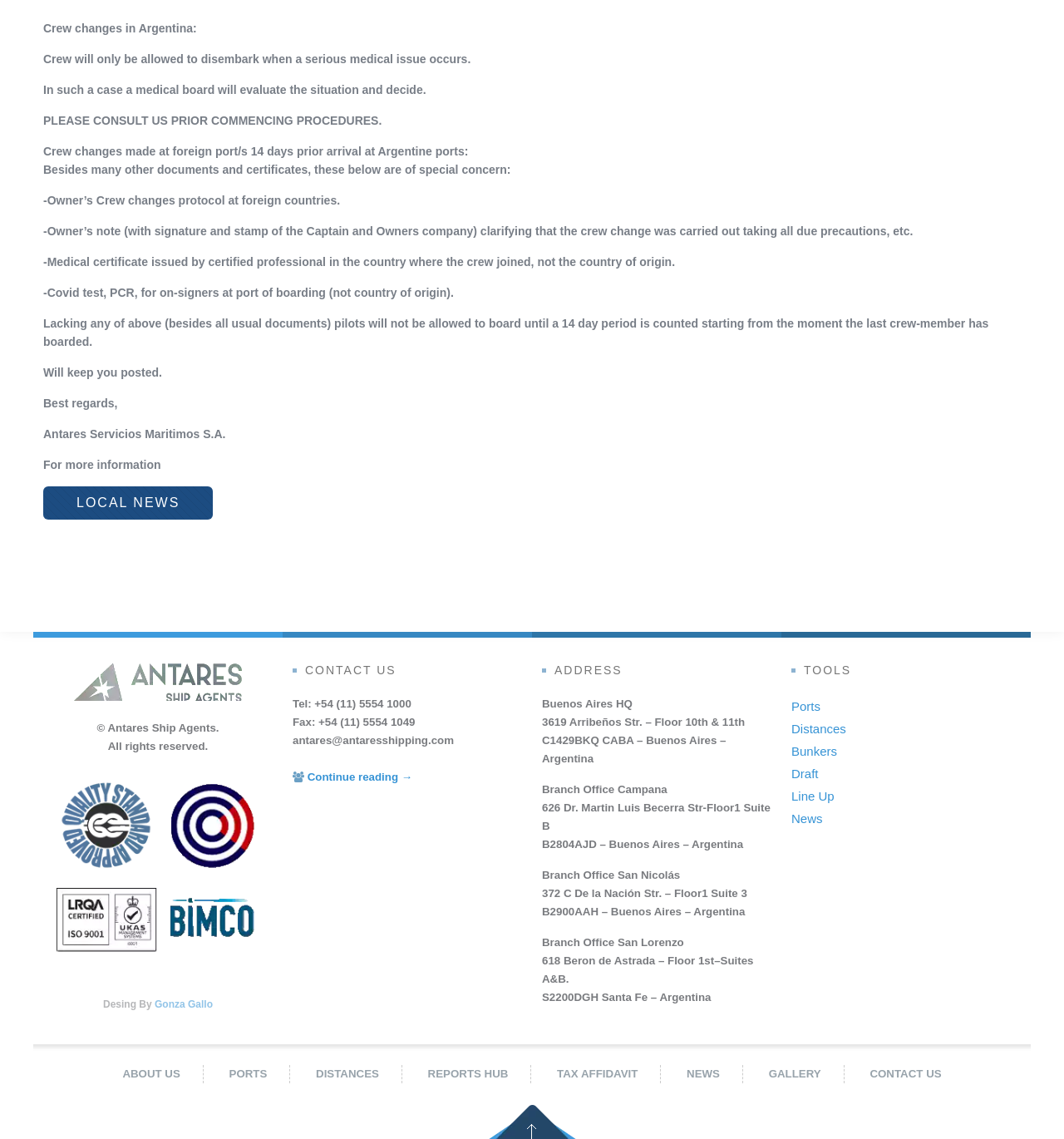Can you find the bounding box coordinates for the element that needs to be clicked to execute this instruction: "Click on 'LOCAL NEWS'"? The coordinates should be given as four float numbers between 0 and 1, i.e., [left, top, right, bottom].

[0.041, 0.427, 0.2, 0.456]